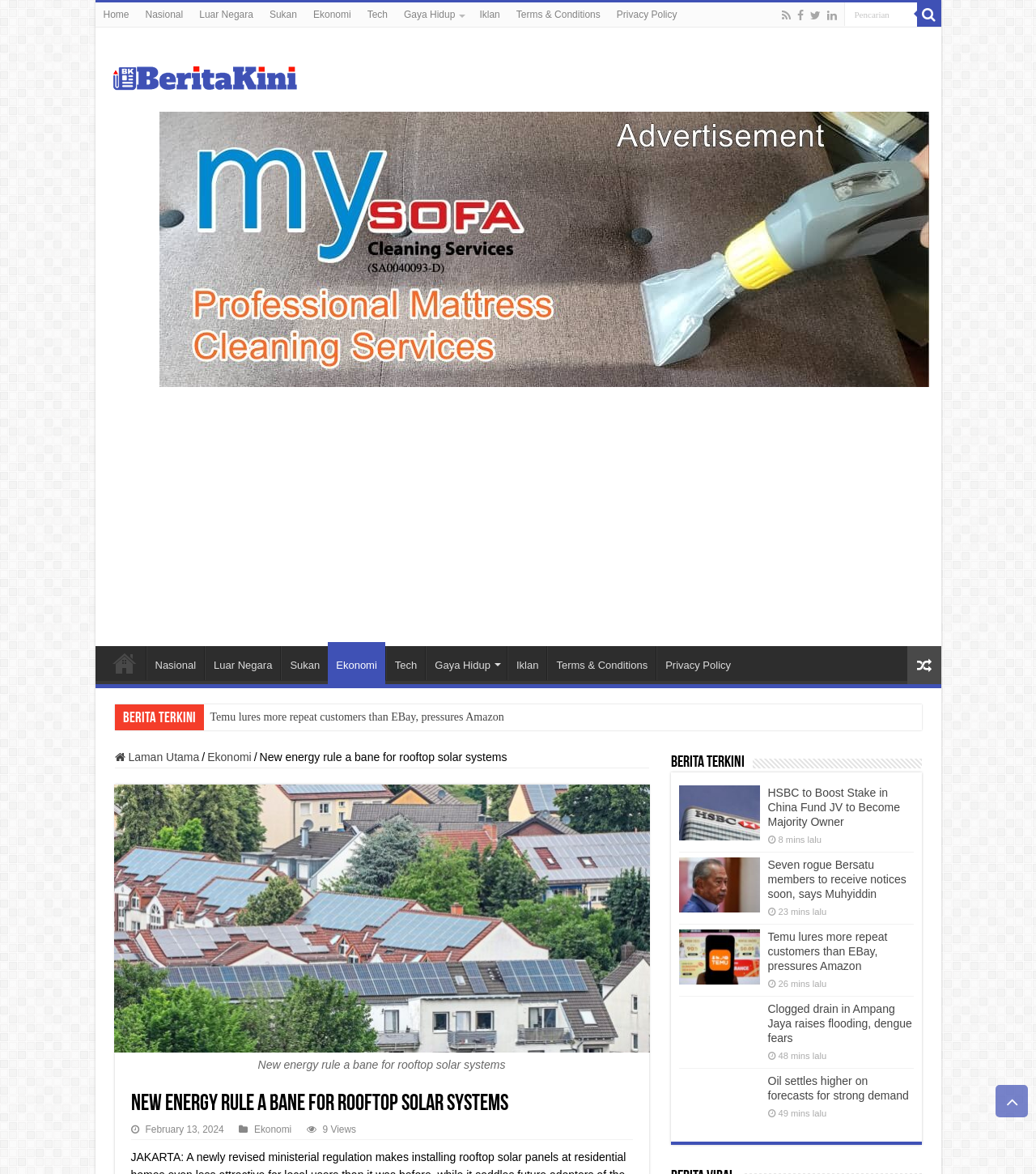Locate the bounding box coordinates of the clickable element to fulfill the following instruction: "Scroll to top". Provide the coordinates as four float numbers between 0 and 1 in the format [left, top, right, bottom].

[0.961, 0.924, 0.992, 0.952]